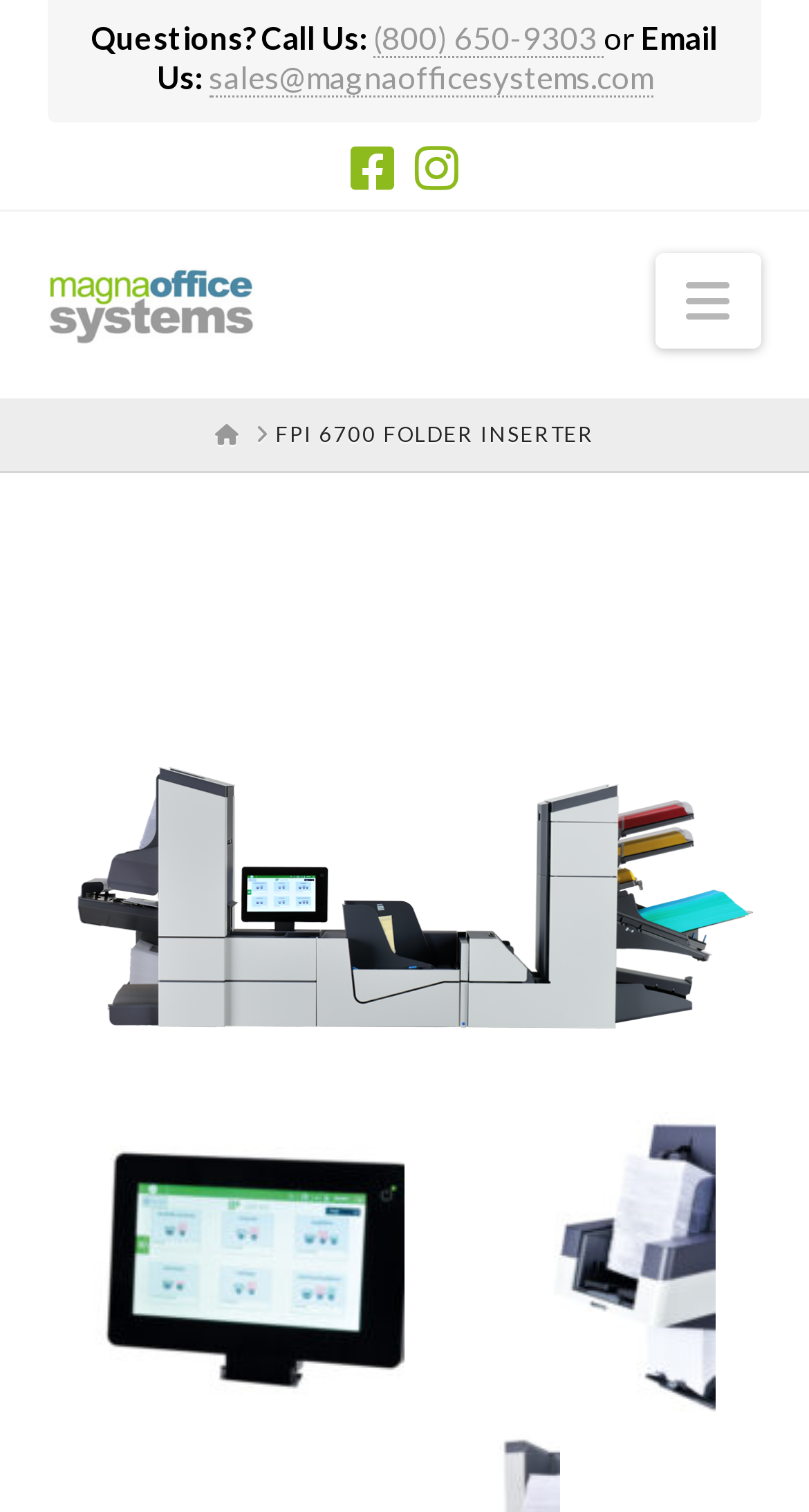Identify the bounding box coordinates for the element you need to click to achieve the following task: "Visit Facebook page". The coordinates must be four float values ranging from 0 to 1, formatted as [left, top, right, bottom].

[0.433, 0.094, 0.487, 0.127]